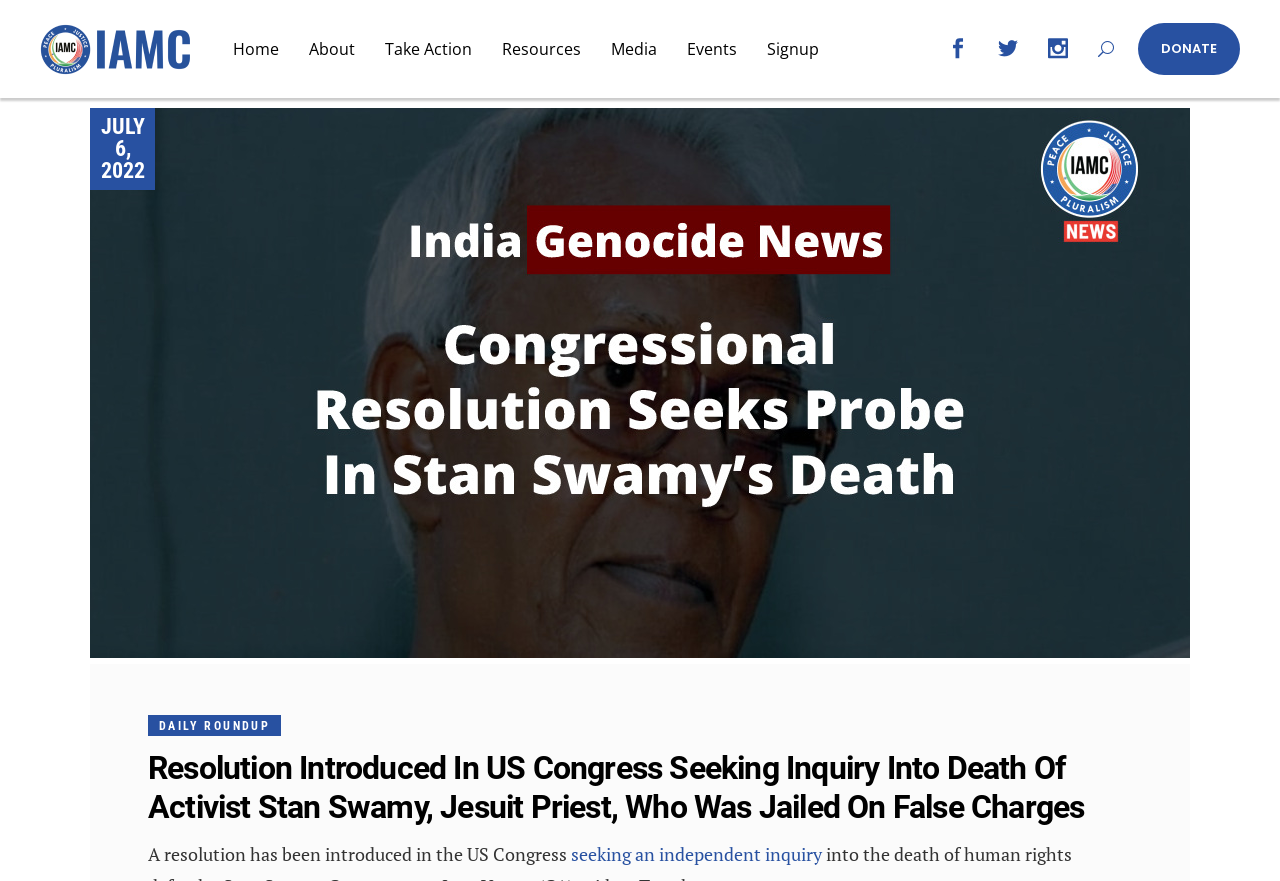Respond with a single word or phrase to the following question: How many navigation links are present in the top menu?

7